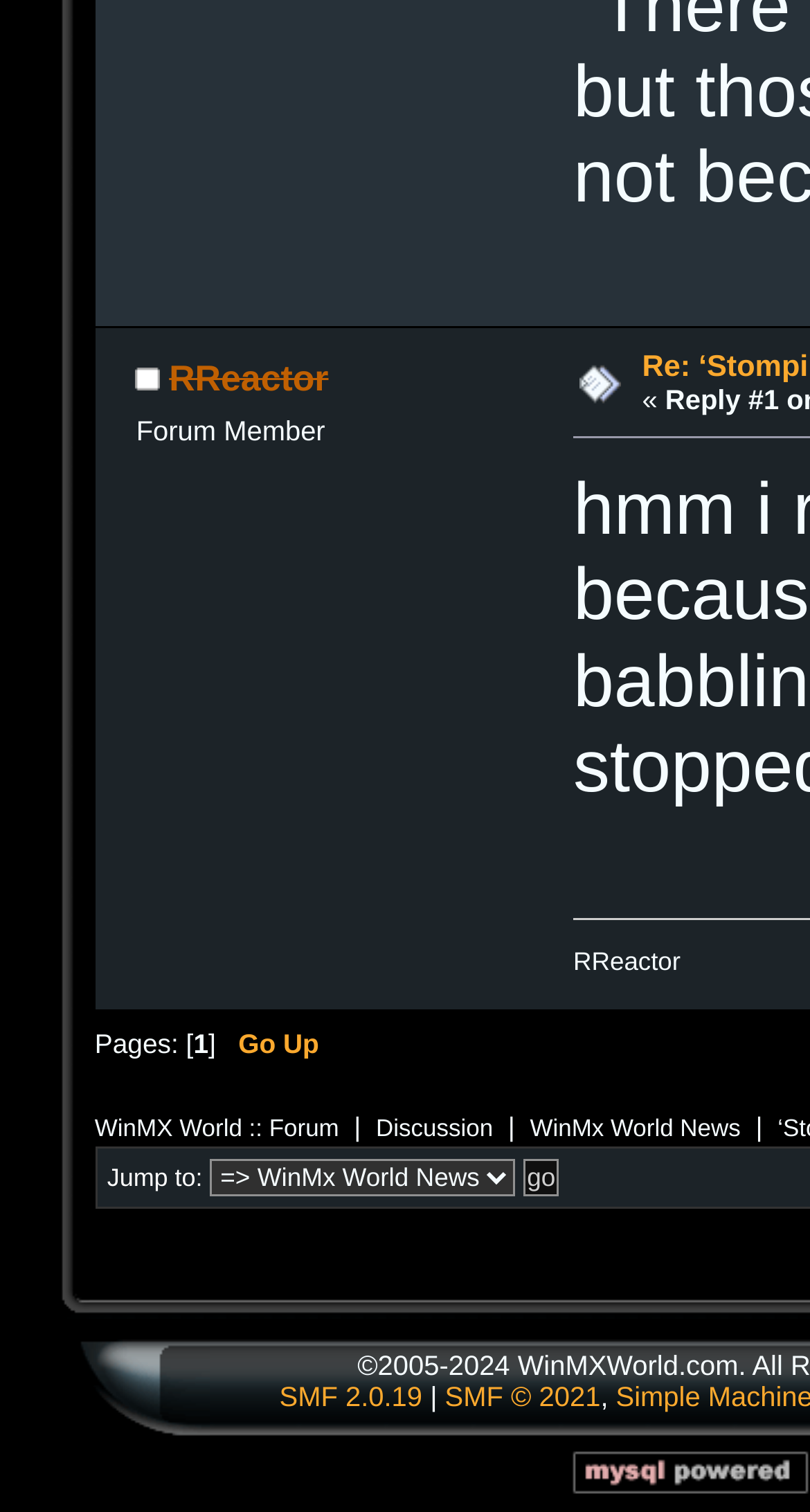How many images are on the page?
Respond to the question with a well-detailed and thorough answer.

There are four images on the page, including the 'Offline' image in the heading, the two 'gfx' images in the table cells, and the image associated with the 'RReactor' link.